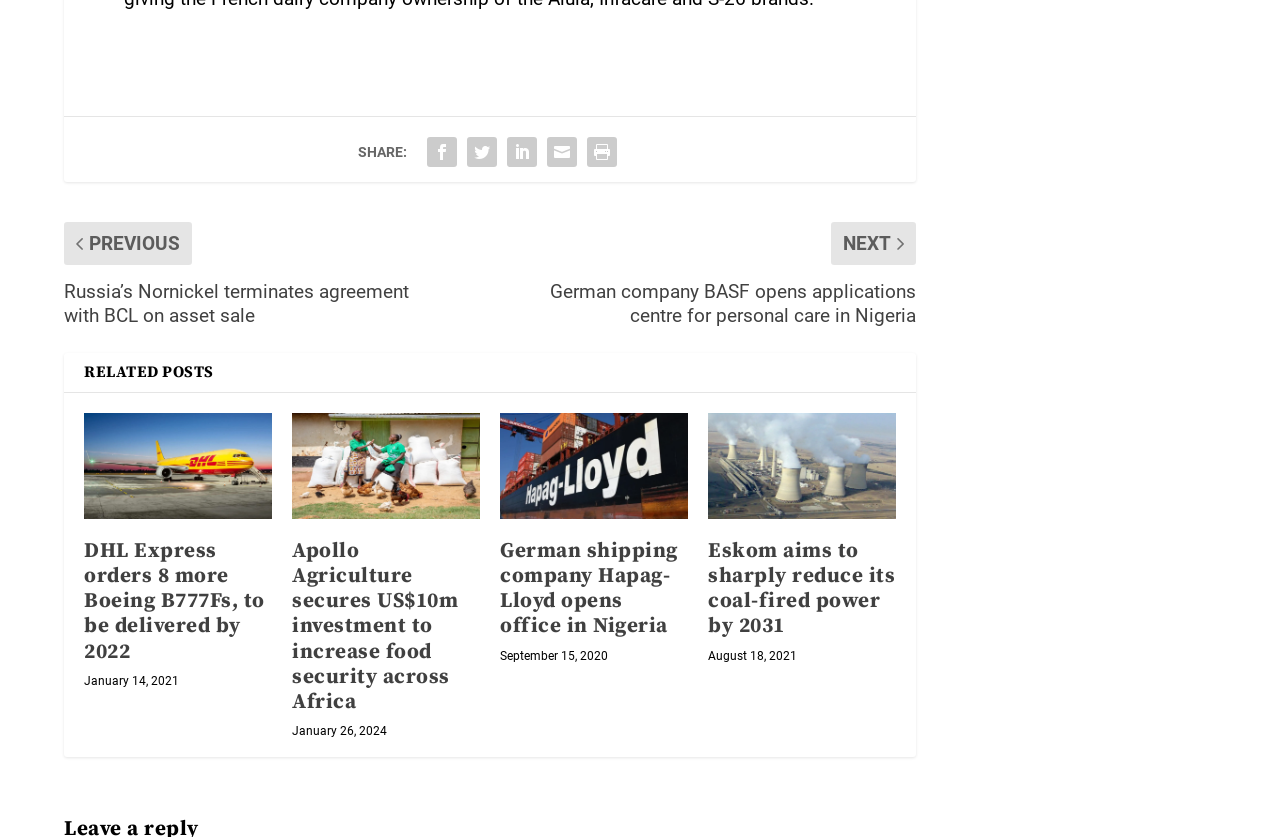What is the date of the oldest post on this webpage?
Look at the image and respond with a one-word or short phrase answer.

September 15, 2020